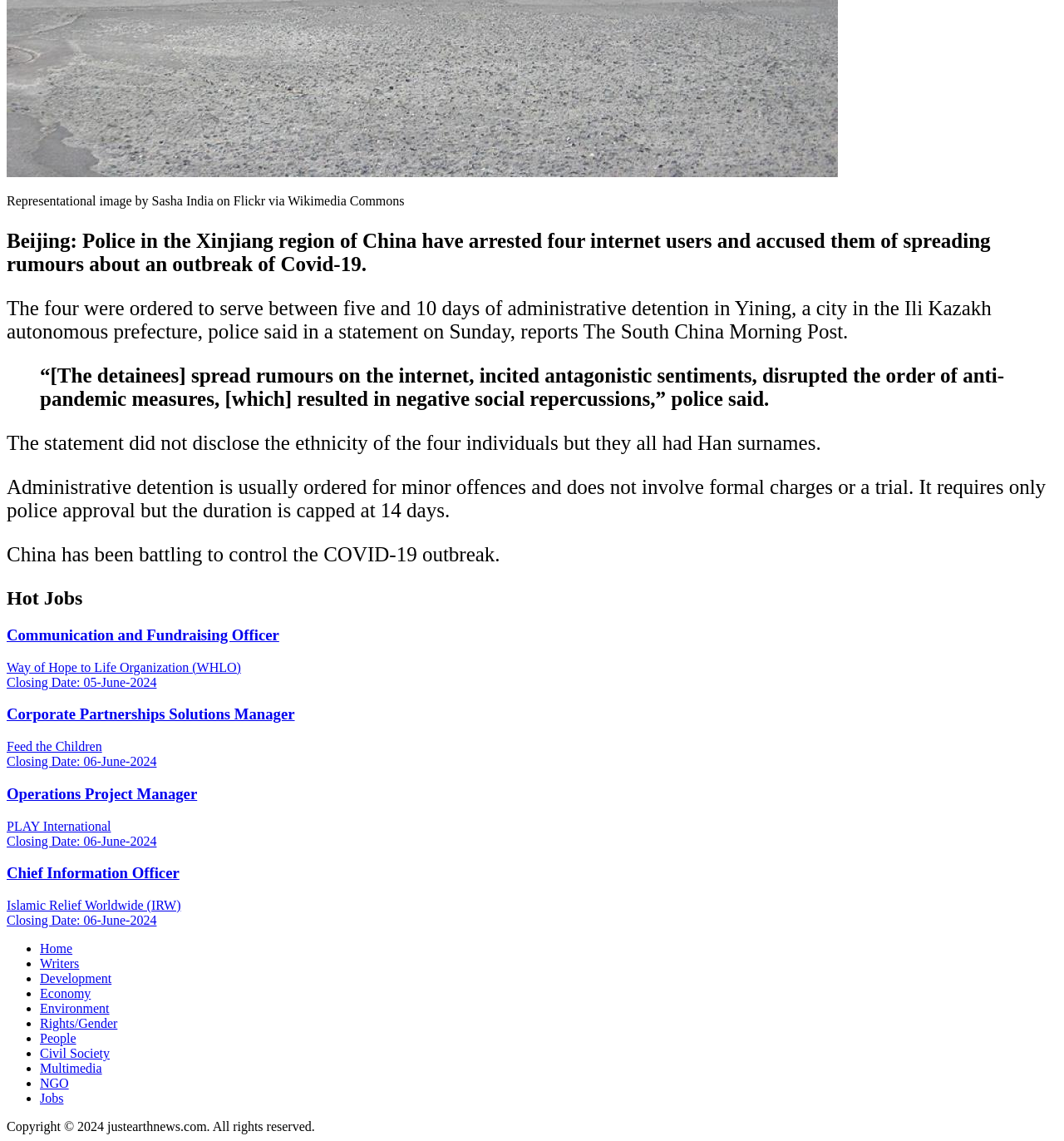Select the bounding box coordinates of the element I need to click to carry out the following instruction: "Click on the 'D&D' link".

None